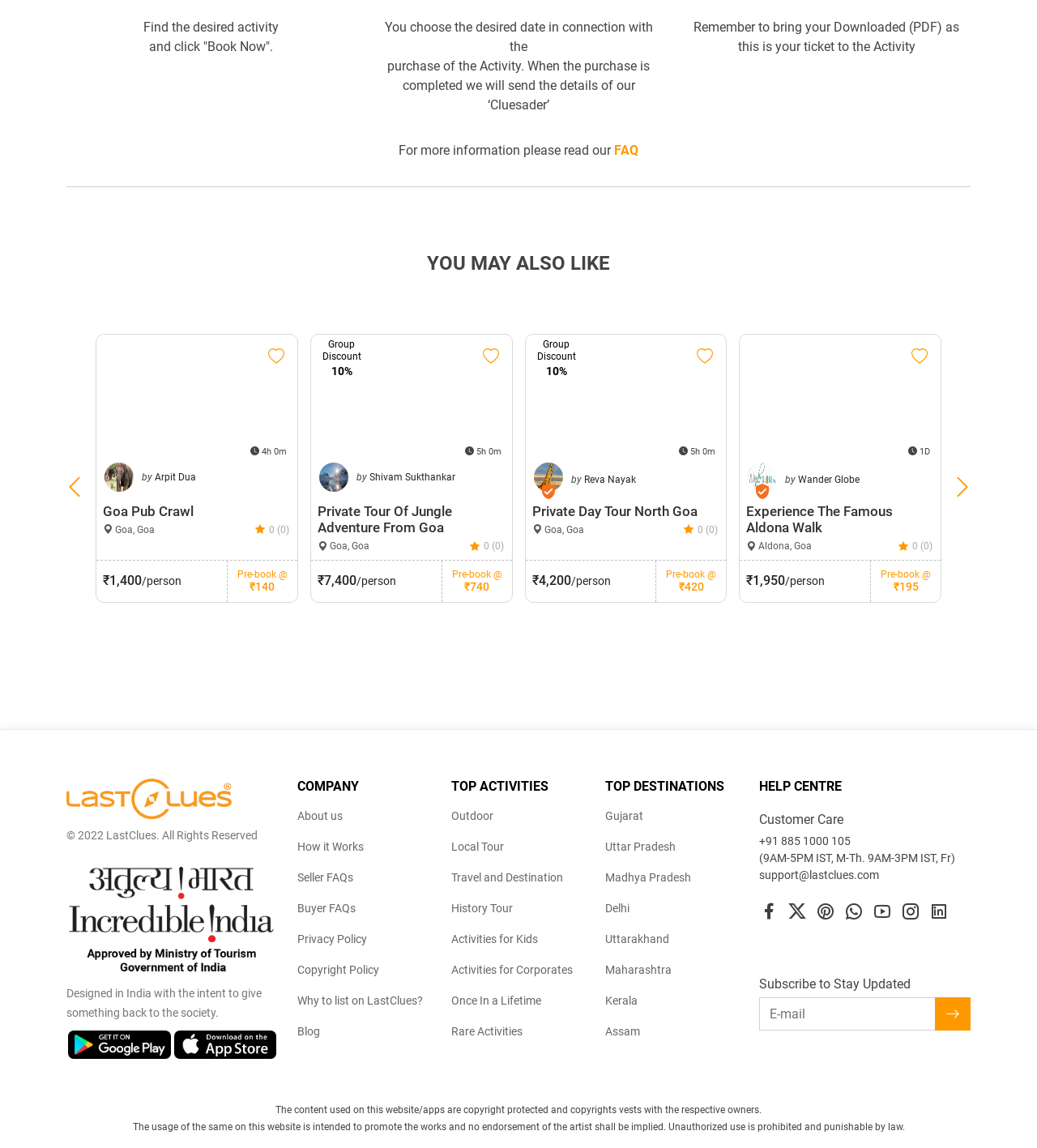Specify the bounding box coordinates of the element's region that should be clicked to achieve the following instruction: "Read 'FAQ'". The bounding box coordinates consist of four float numbers between 0 and 1, in the format [left, top, right, bottom].

[0.592, 0.124, 0.616, 0.137]